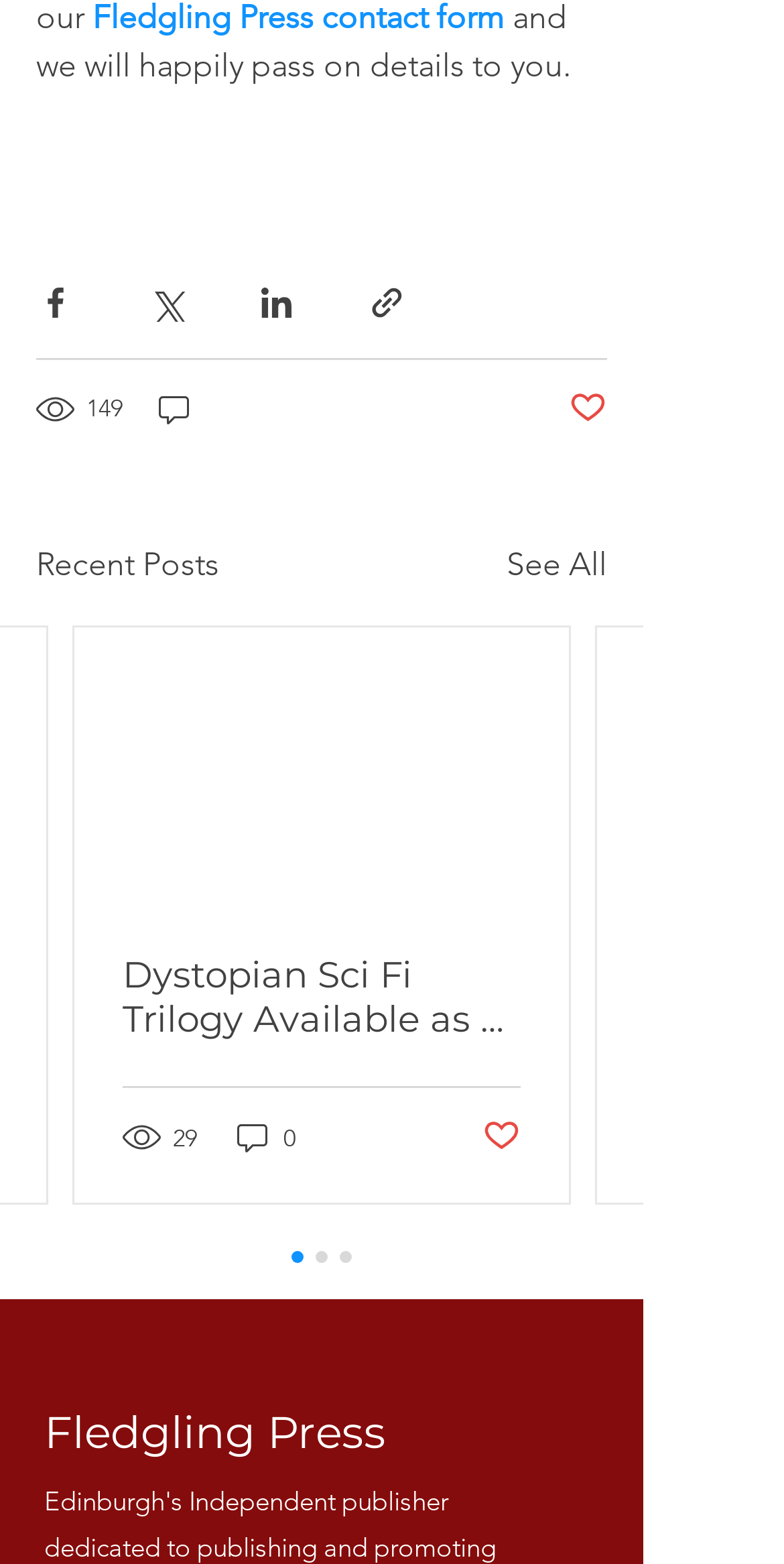Identify the bounding box coordinates necessary to click and complete the given instruction: "View recent posts".

[0.046, 0.346, 0.279, 0.376]